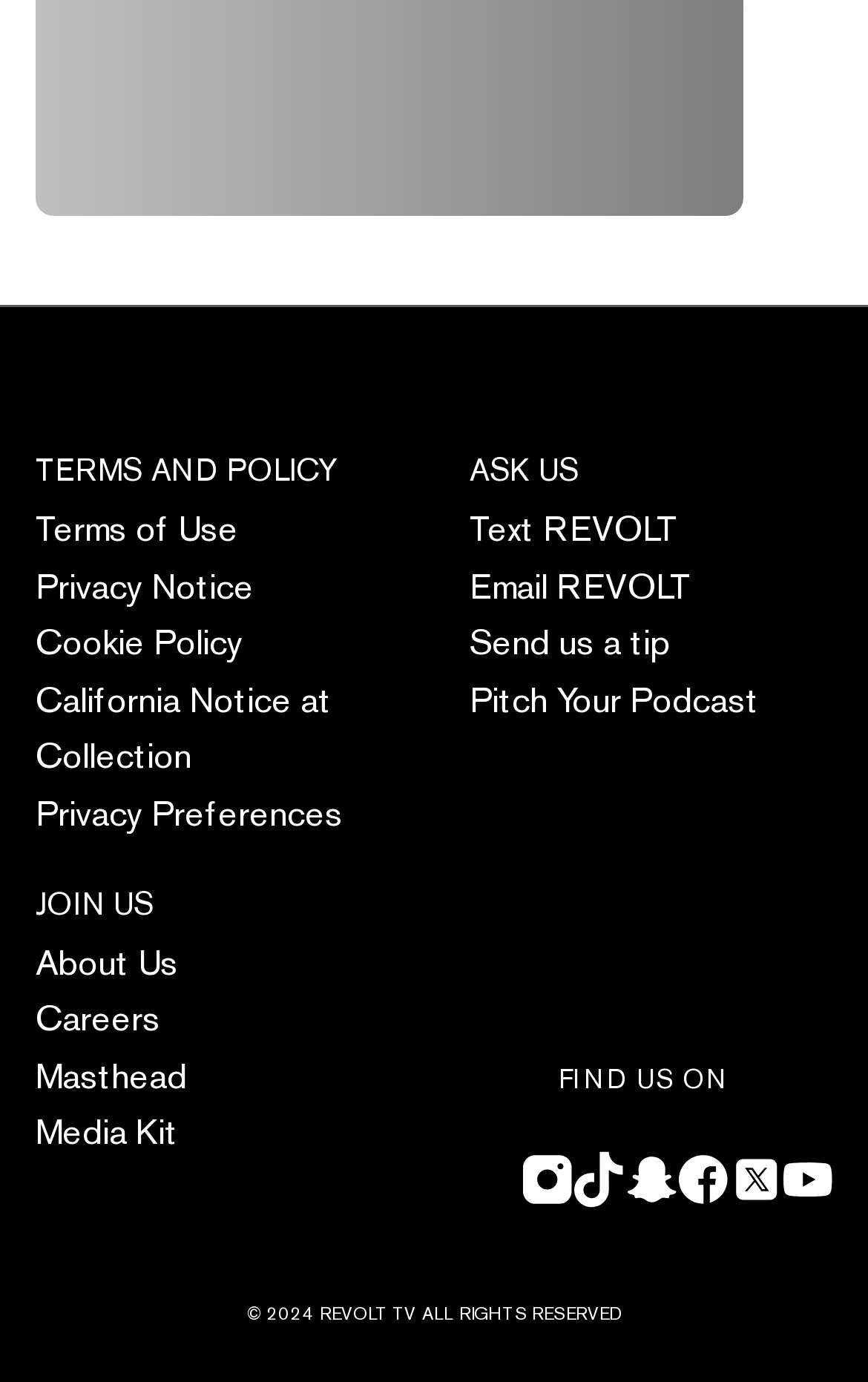What is the first policy listed?
Based on the visual details in the image, please answer the question thoroughly.

The first policy listed is 'Terms of Use' which is a link element located at the top left of the webpage with a bounding box coordinate of [0.041, 0.279, 0.274, 0.313].